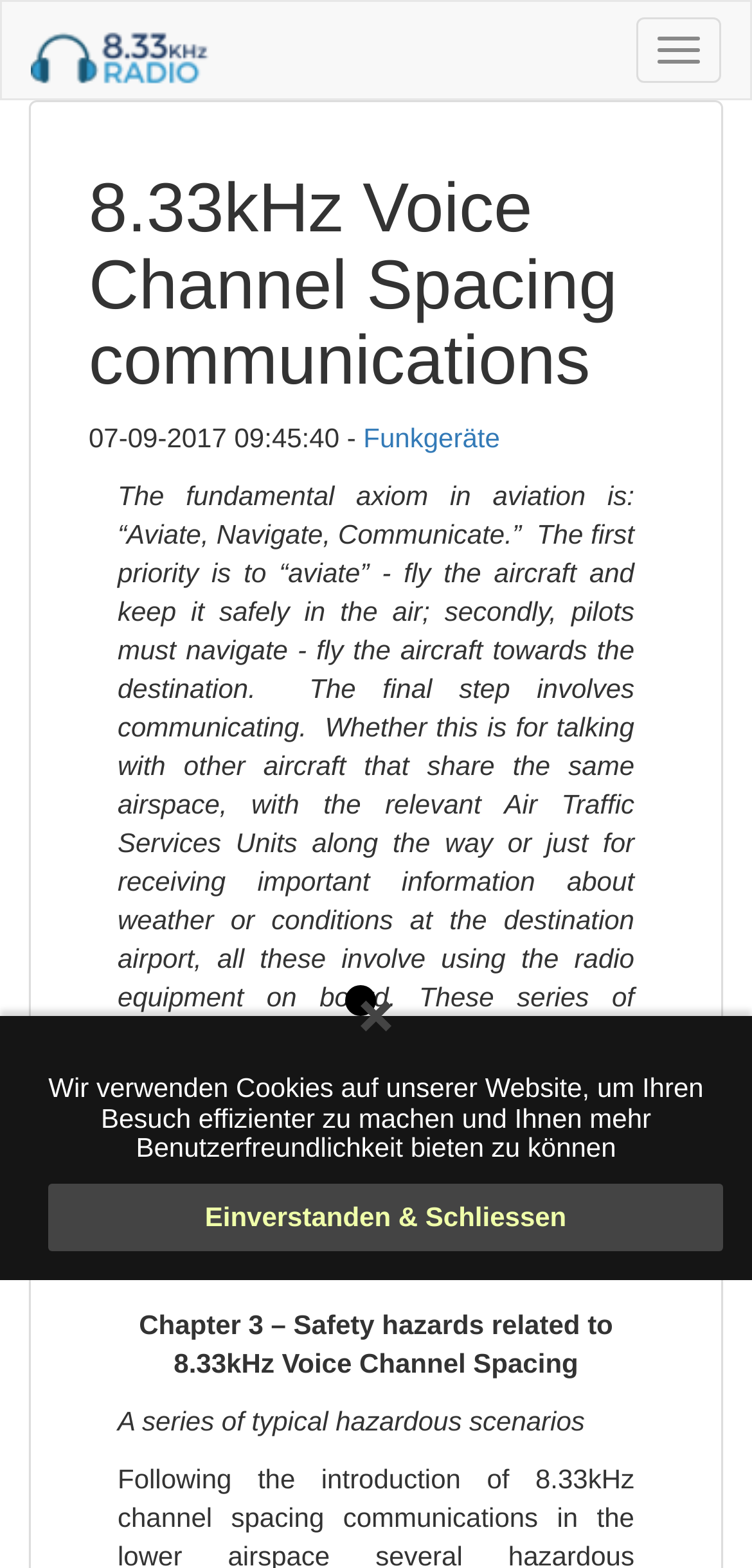What is the link related to radio equipment register?
Look at the webpage screenshot and answer the question with a detailed explanation.

The webpage has a link element with the text '8.33KHz Radio Equipment Register', which suggests that this link is related to radio equipment register.